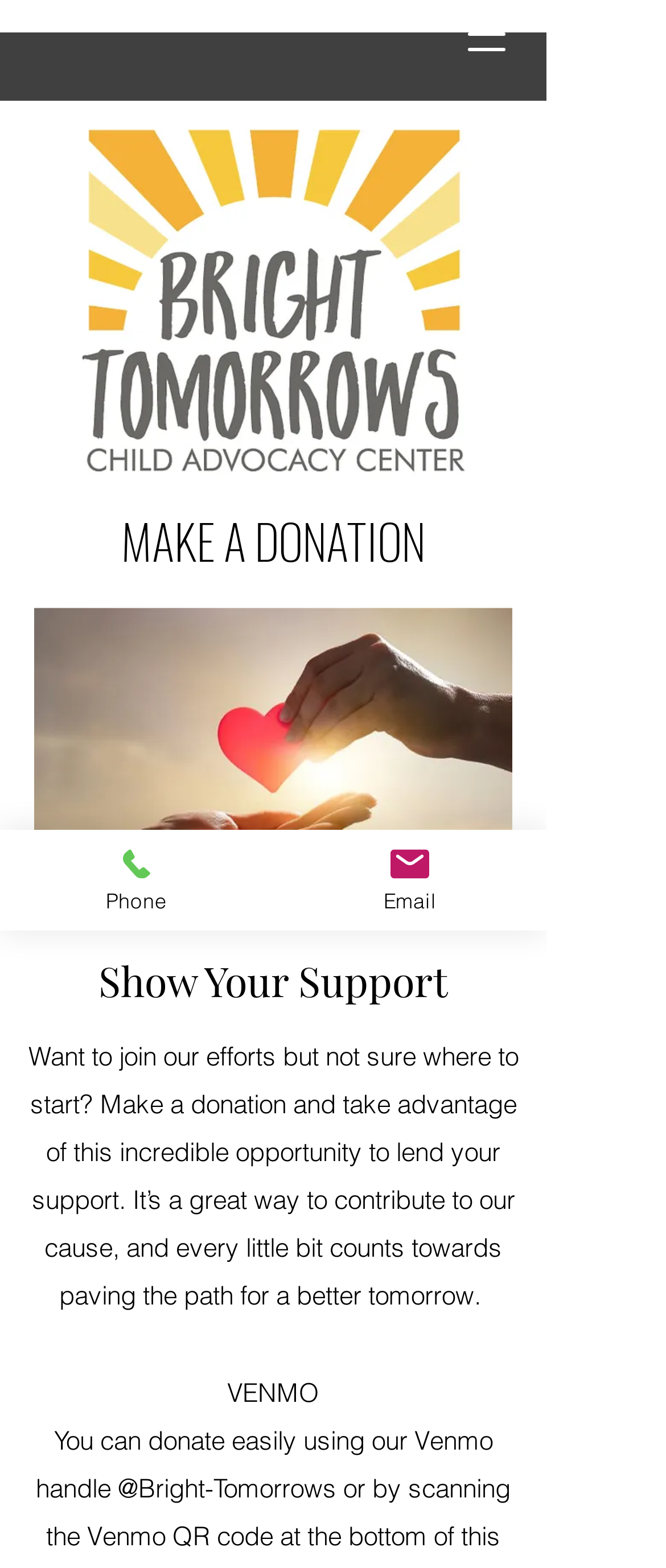What is the name of the social media platform with a heart-shaped logo?
Identify the answer in the screenshot and reply with a single word or phrase.

Facebook